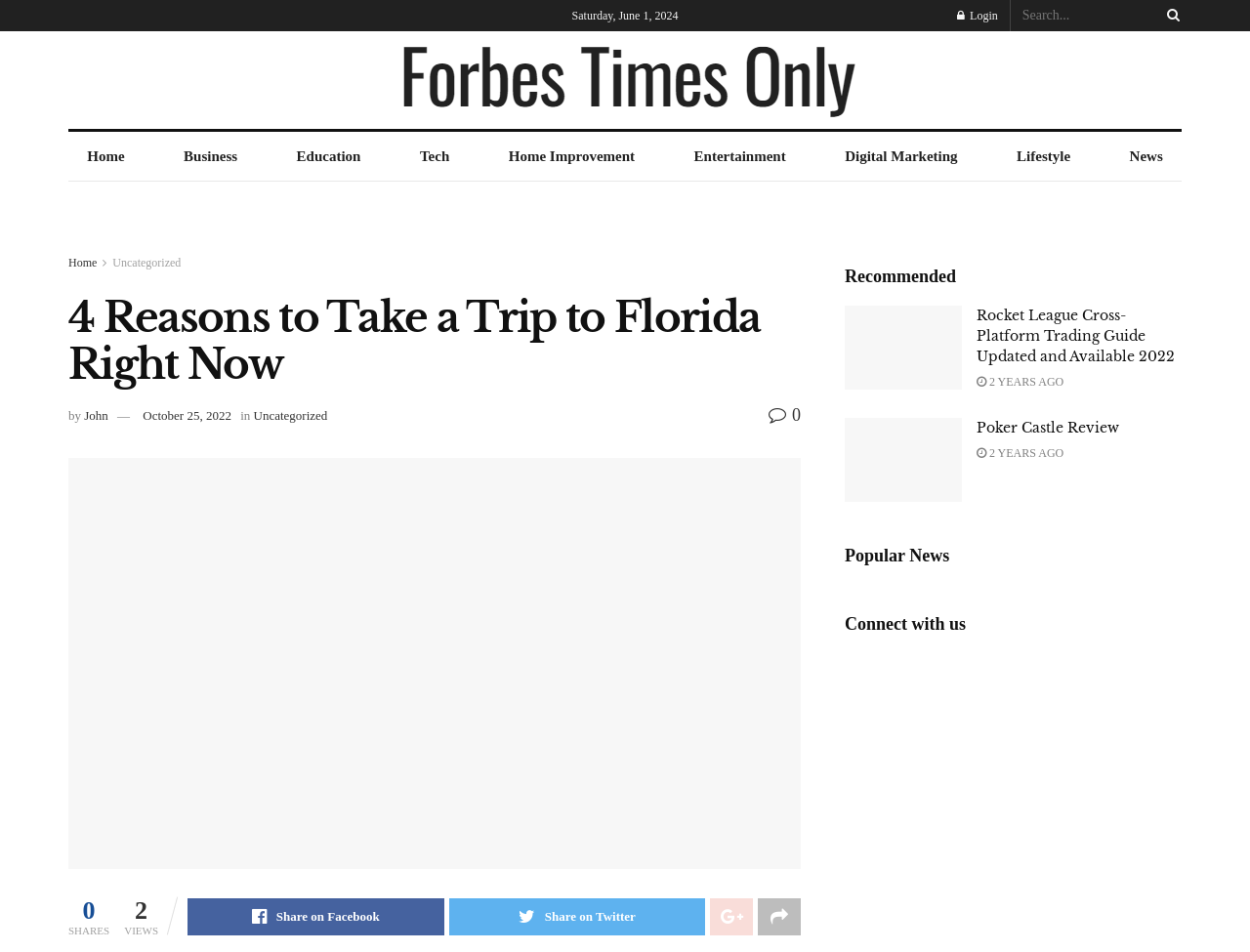Respond to the following question with a brief word or phrase:
What is the category of the article?

Uncategorized